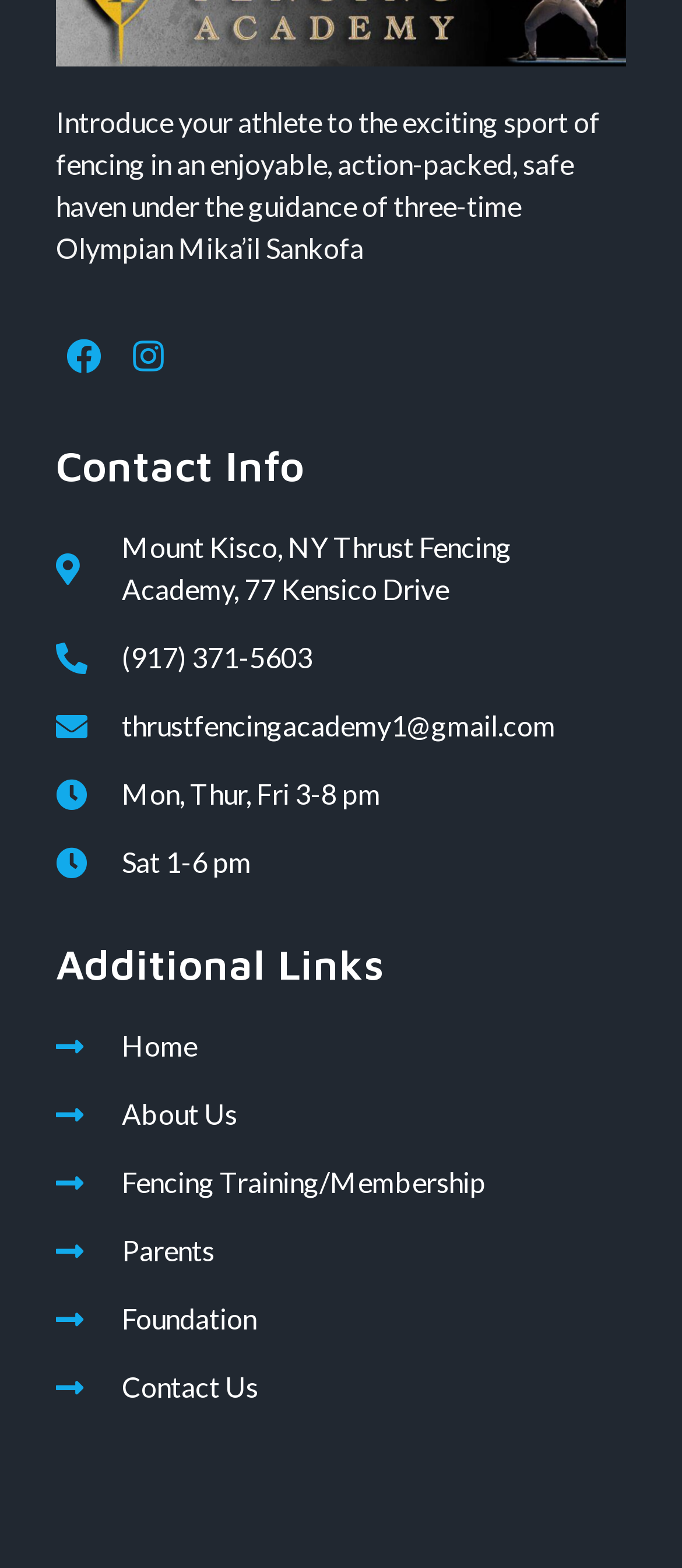Extract the bounding box coordinates for the HTML element that matches this description: "About Us". The coordinates should be four float numbers between 0 and 1, i.e., [left, top, right, bottom].

[0.082, 0.697, 0.918, 0.724]